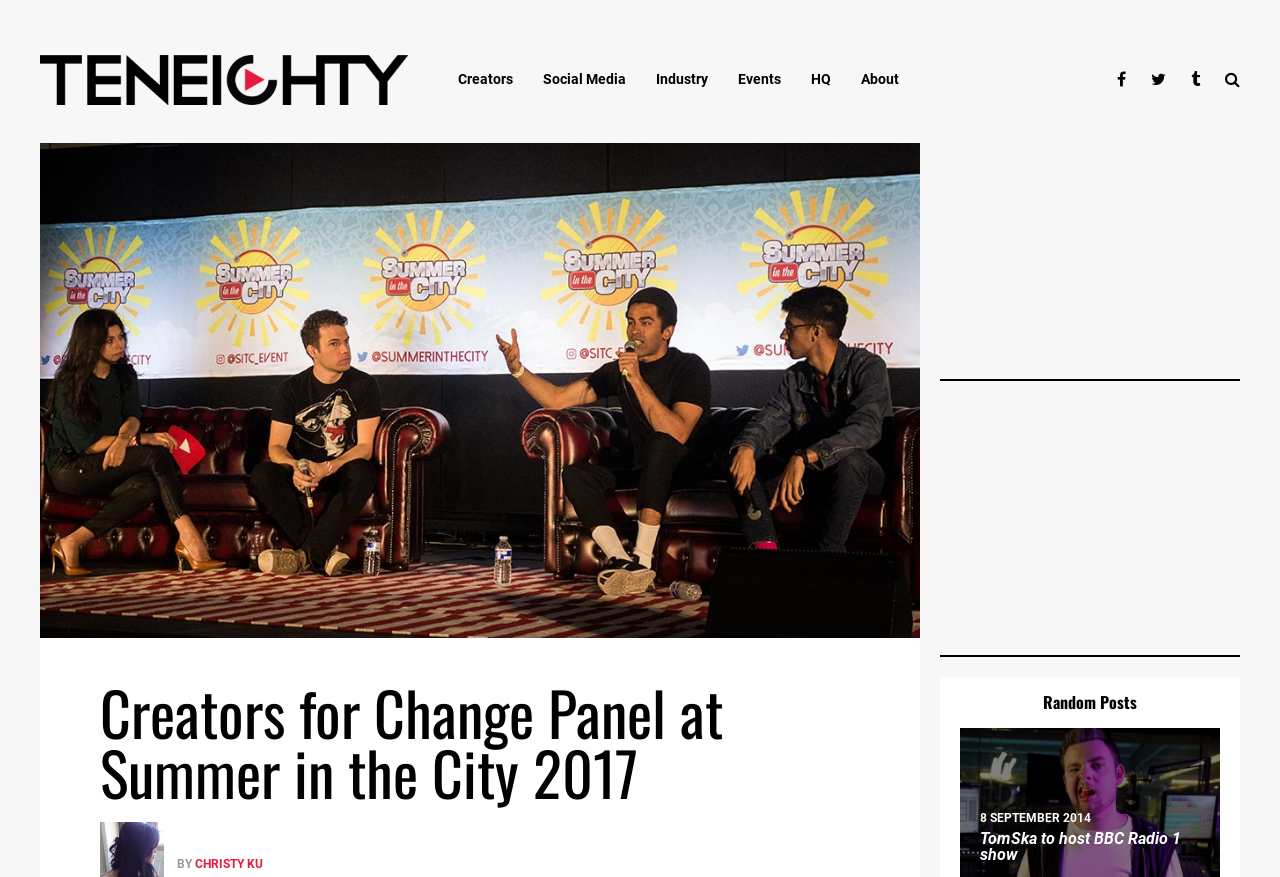Can you extract the headline from the webpage for me?

Creators for Change Panel at Summer in the City 2017